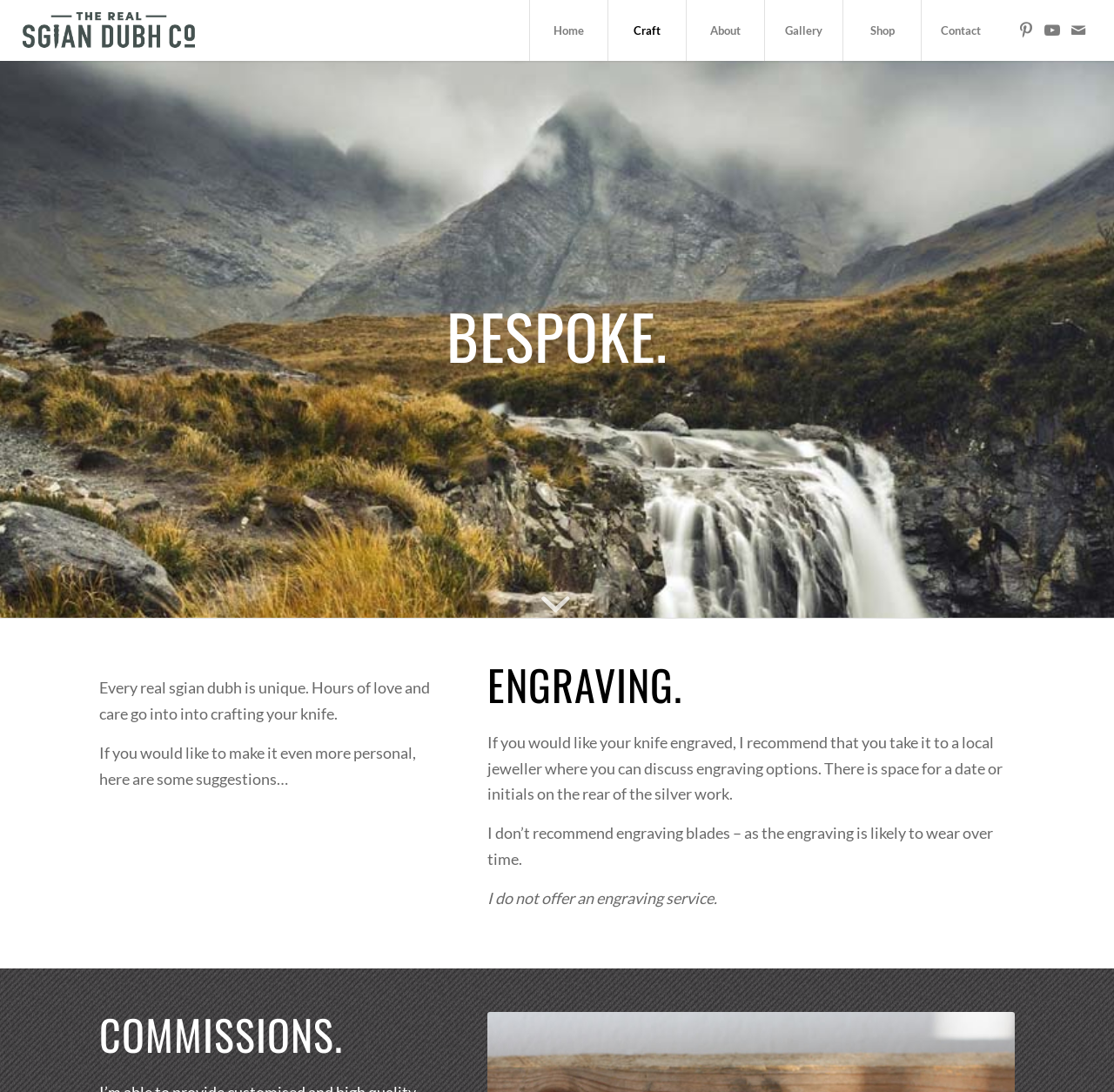Use a single word or phrase to answer the question:
What is the topic of the last section?

COMMISSIONS